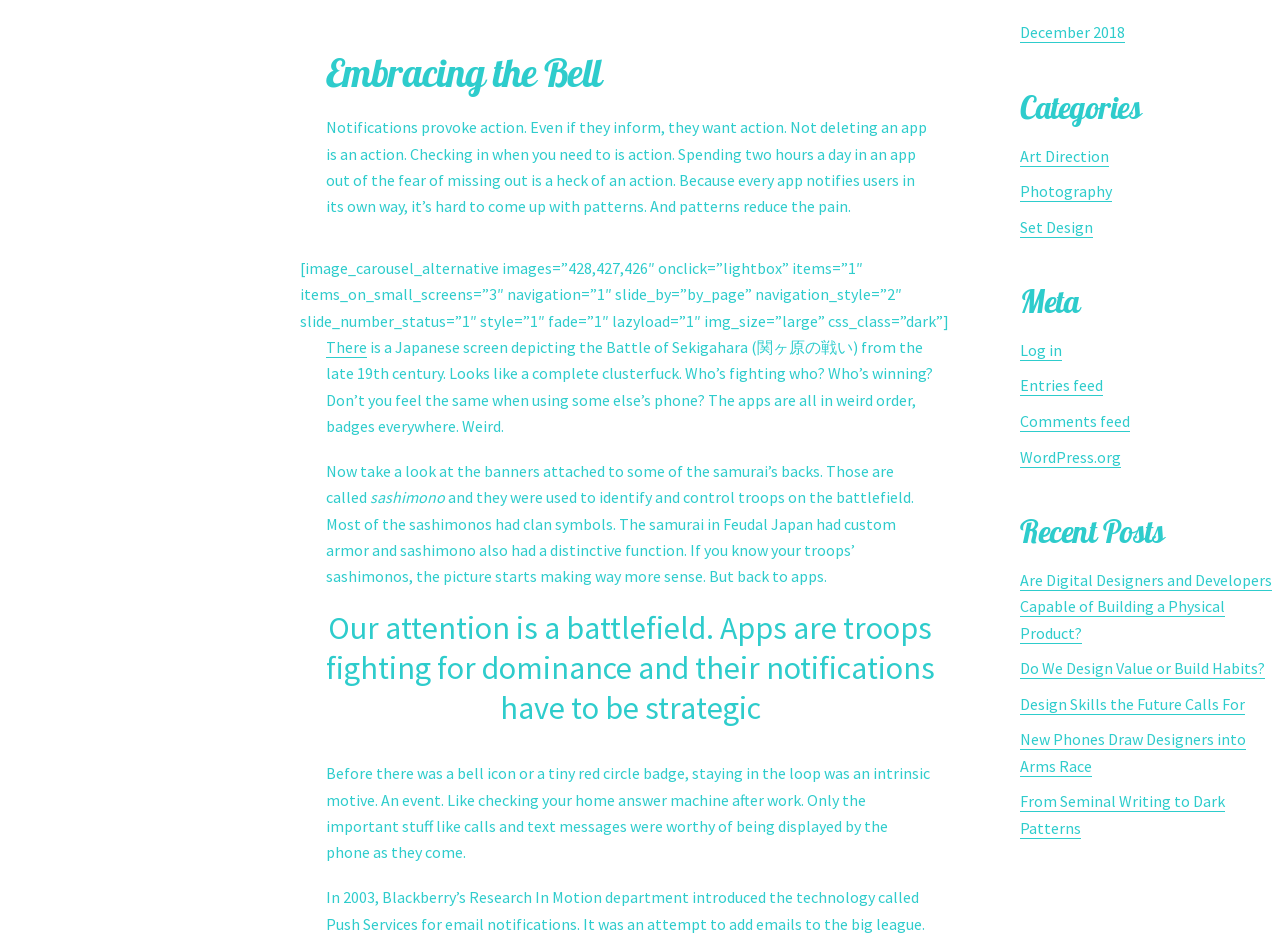Locate the bounding box coordinates for the element described below: "There". The coordinates must be four float values between 0 and 1, formatted as [left, top, right, bottom].

[0.255, 0.358, 0.287, 0.379]